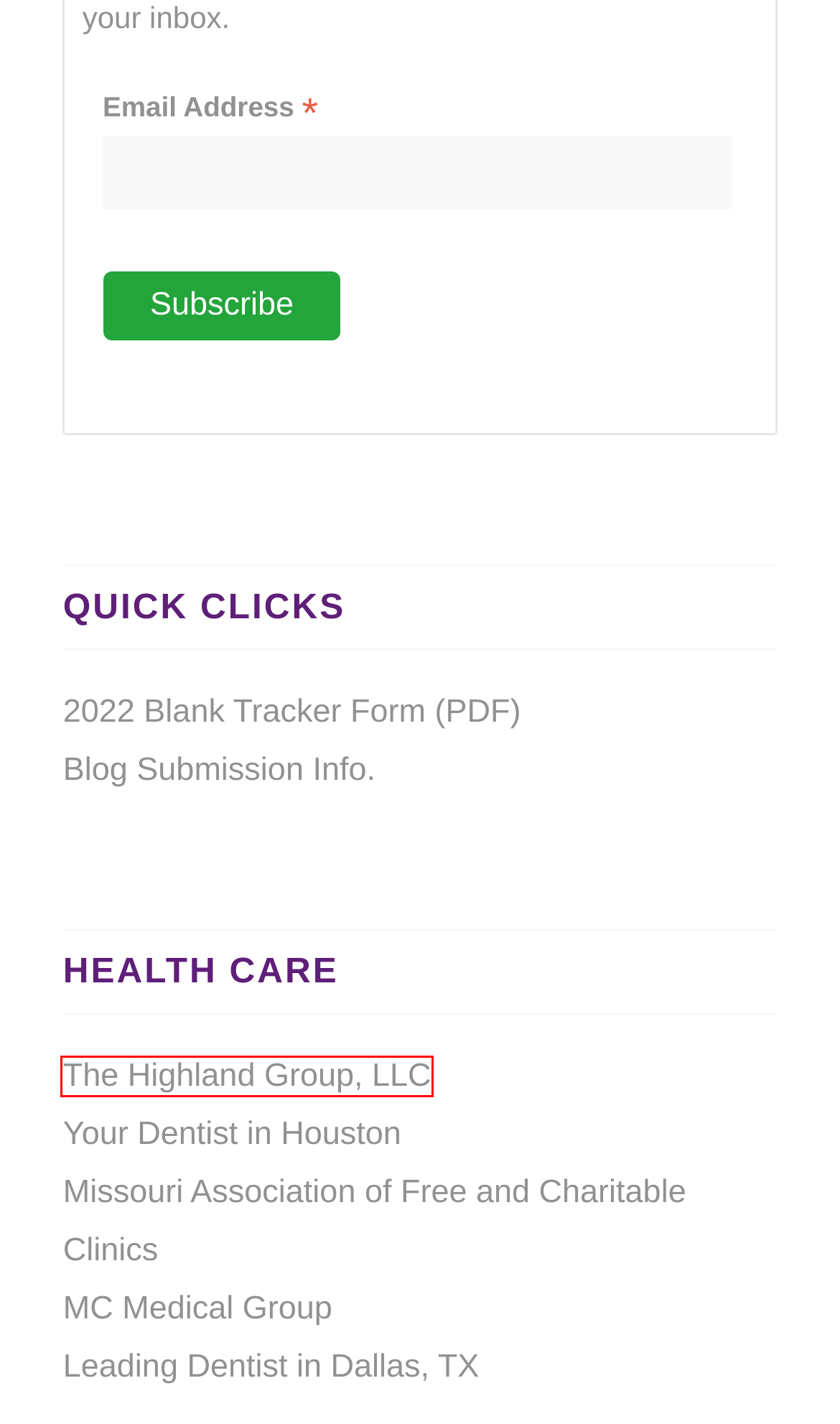Review the screenshot of a webpage that includes a red bounding box. Choose the most suitable webpage description that matches the new webpage after clicking the element within the red bounding box. Here are the candidates:
A. Healthy Lombard - Addressing Childhood Obesity & Promoting Healthy Lifestyle
B. Leading Dentist in Dallas, TX - Healthy Lombard - Addressing Childhood Obesity
C. Missouri Association of Free and Charitable Clinics - Healthy Lombard - Addressing Childhood Obesity
D. MC Medical Group - Healthy Lombard - Addressing Childhood Obesity
E. Nutrition Archives - Healthy Lombard
F. Rosary Dental - Healthy Lombard - Addressing Childhood Obesity
G. Healthy Lombard
H. The Highland Group, LLC - Healthy Lombard - Addressing Childhood Obesity

H